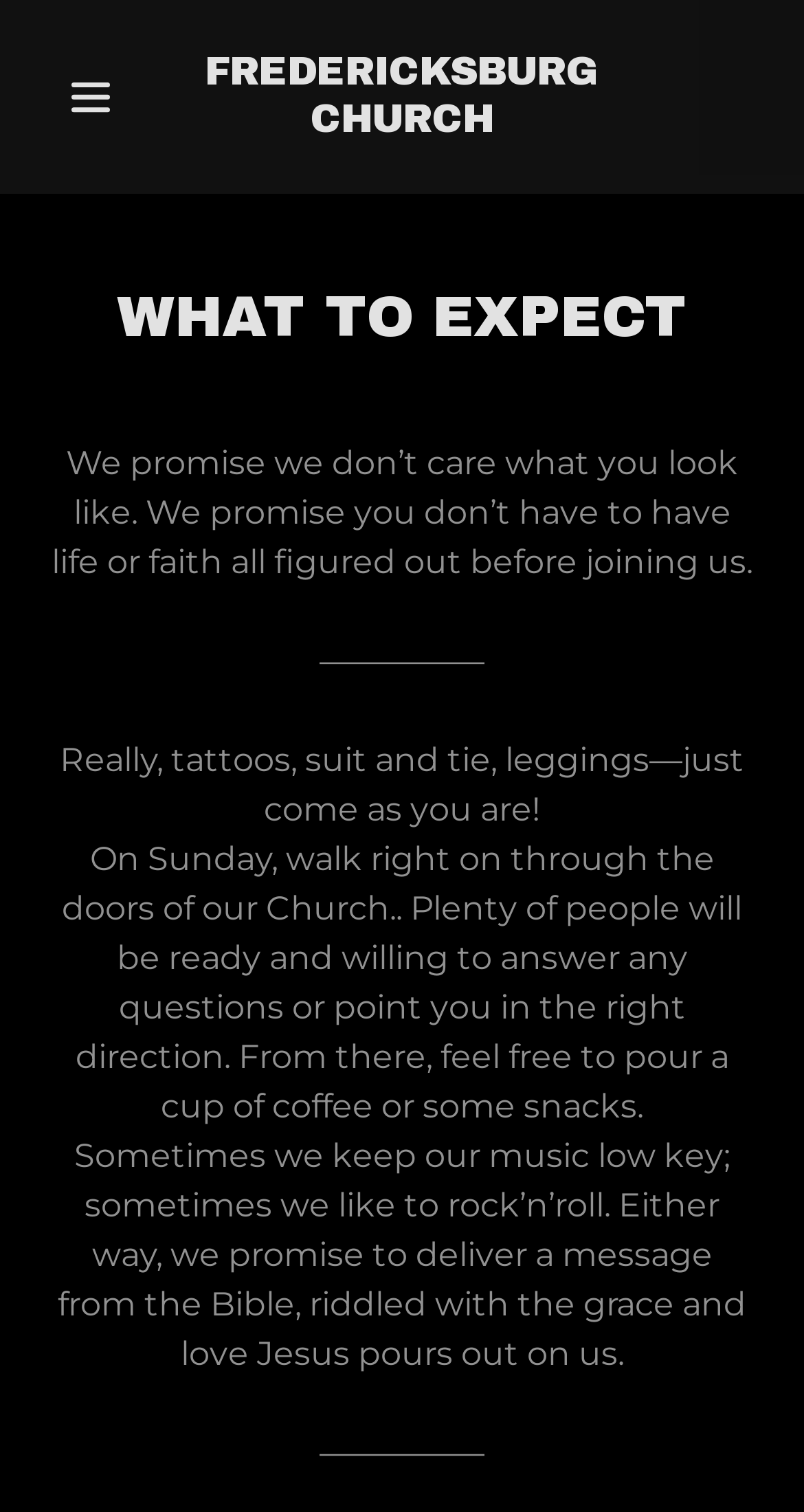Using a single word or phrase, answer the following question: 
What can you expect from the church's music?

Sometimes low key, sometimes rock'n'roll